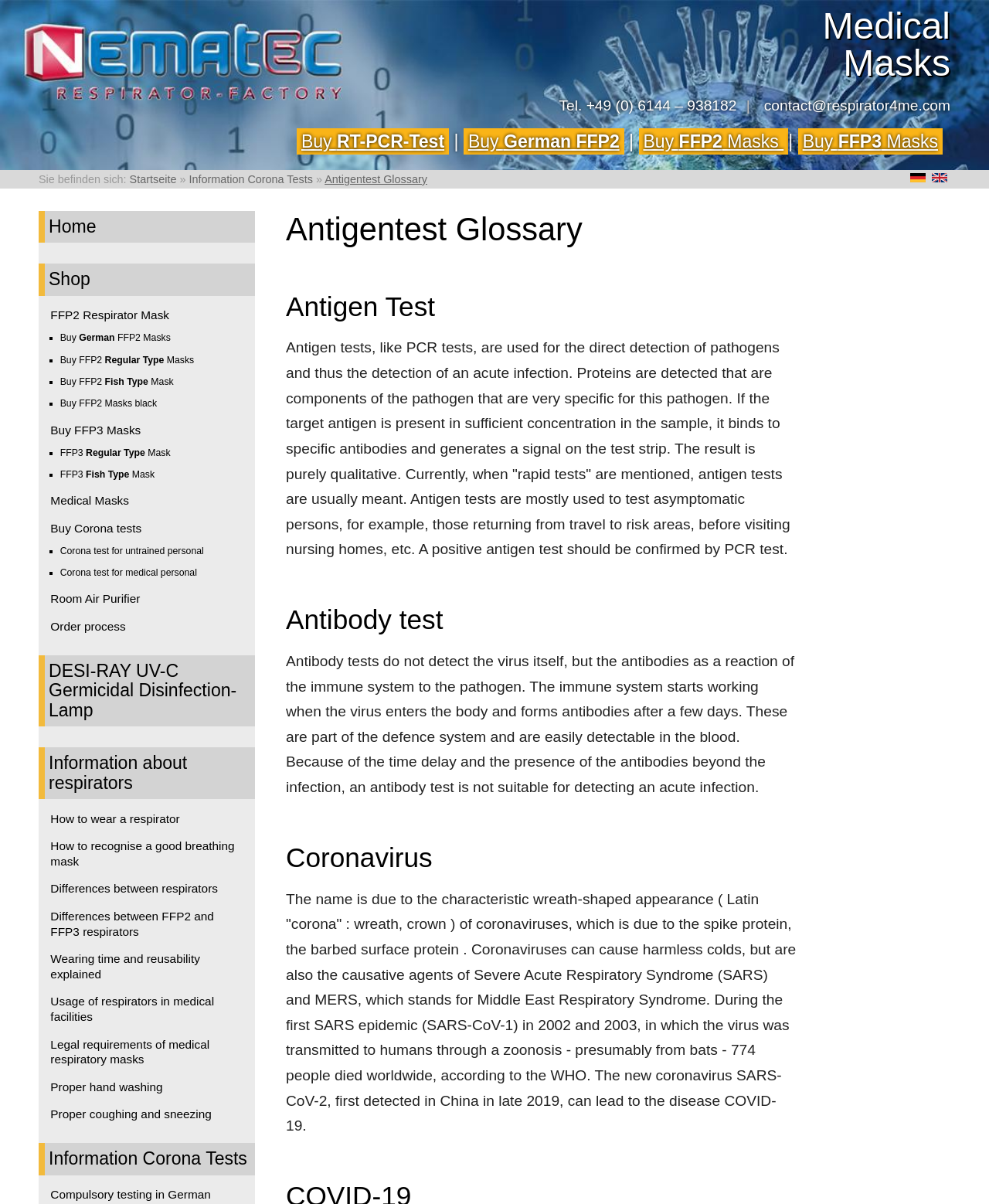Create a detailed summary of all the visual and textual information on the webpage.

This webpage is an Antigen Test Glossary, providing explanations of important terms related to antigen tests, rapid tests, antibody tests, SARS-CoV-2, and coronavirus. 

At the top of the page, there are several links and static text elements, including "Medical", "Masks", "Tel.", and an email address. Below these, there are three links to buy RT-PCR tests, German FFP2 masks, and FFP2 masks. 

On the left side of the page, there is a navigation menu with links to "Startseite", "Information Corona Tests", "Antigentest Glossary", and other pages. Above this menu, there are two flags, one for German and one for English, which likely represent language options.

The main content of the page is divided into three sections, each with a heading: "Antigen Test", "Antibody test", and "Coronavirus". Each section provides a detailed explanation of the respective topic, including the principles of antigen tests, the differences between antigen and antibody tests, and the characteristics of coronaviruses.

On the right side of the page, there is a list of links to various products, including FFP2 and FFP3 masks, medical masks, and room air purifiers. There are also links to information about respirators, how to wear them, and differences between various types of respirators. Additionally, there are links to information about proper hand washing and coughing and sneezing etiquette.

At the bottom of the page, there are more links to information about Corona tests, respirators, and medical facilities.